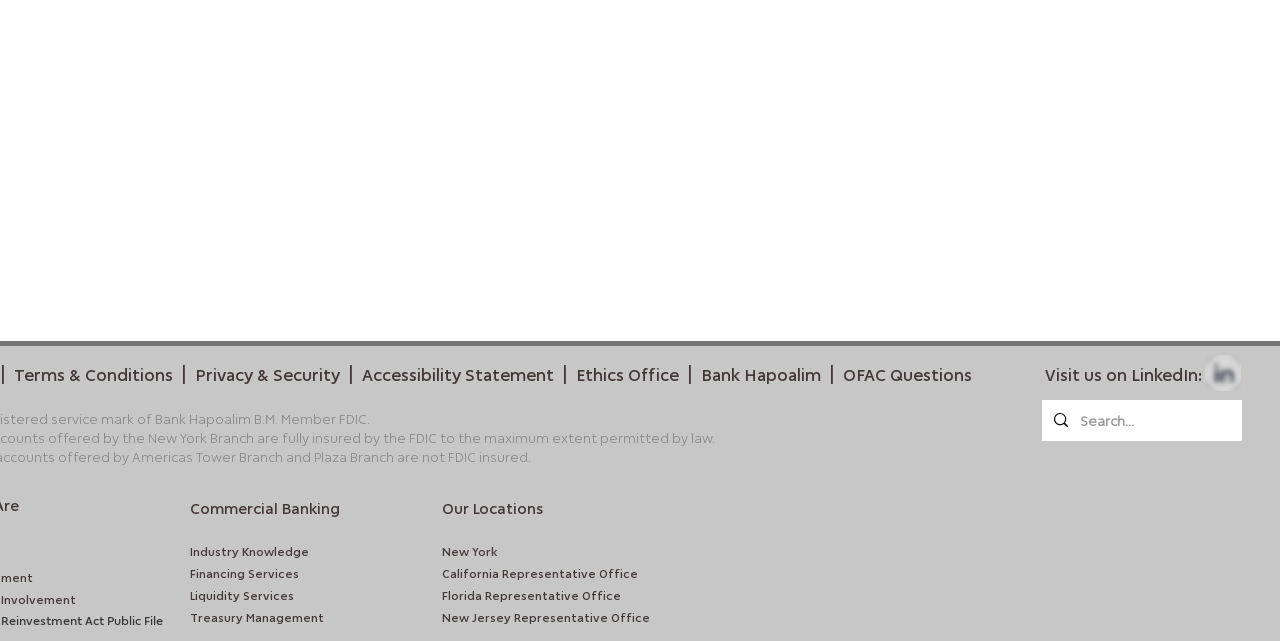How many locations are listed?
Offer a detailed and full explanation in response to the question.

I looked at the 'Our Locations' section and counted the number of locations listed, which are 'New York', 'California Representative Office', 'Florida Representative Office', and 'New Jersey Representative Office'.